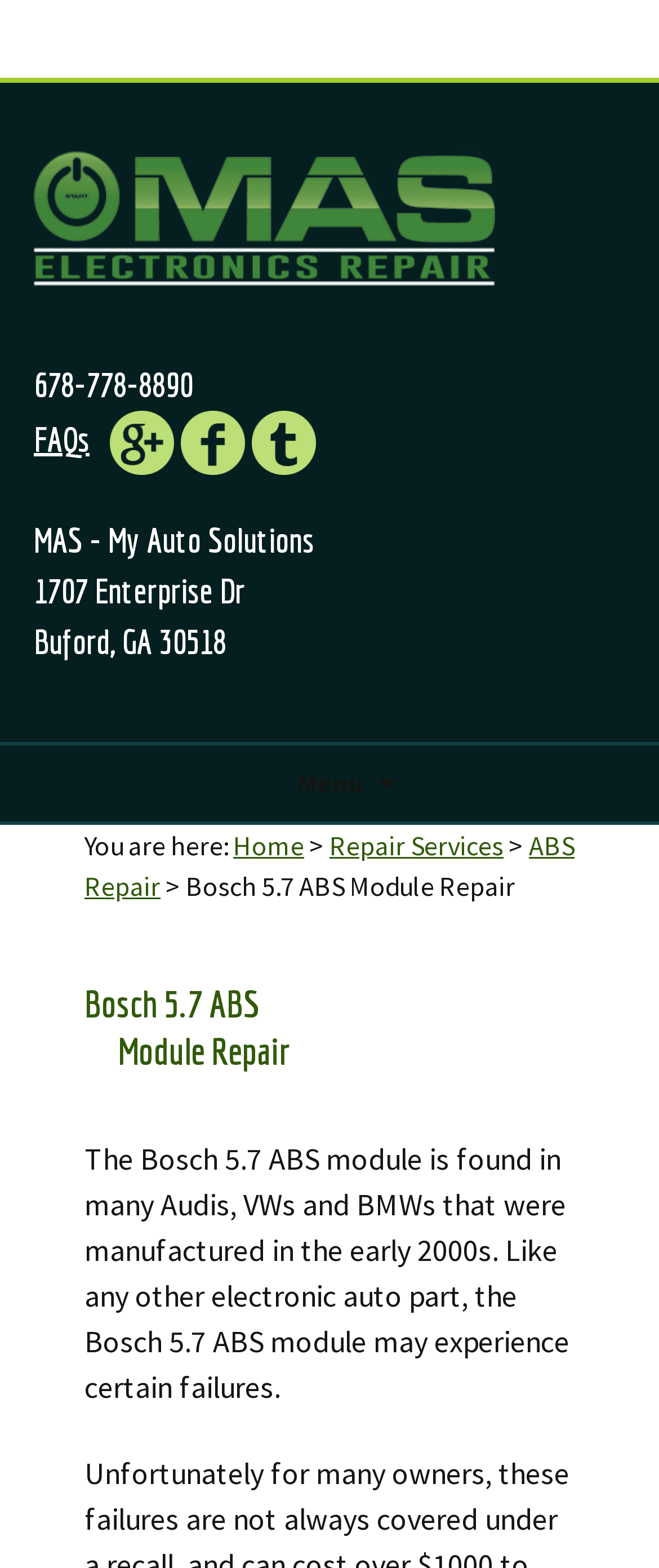Please determine the bounding box coordinates, formatted as (top-left x, top-left y, bottom-right x, bottom-right y), with all values as floating point numbers between 0 and 1. Identify the bounding box of the region described as: FAQs

[0.051, 0.268, 0.136, 0.293]